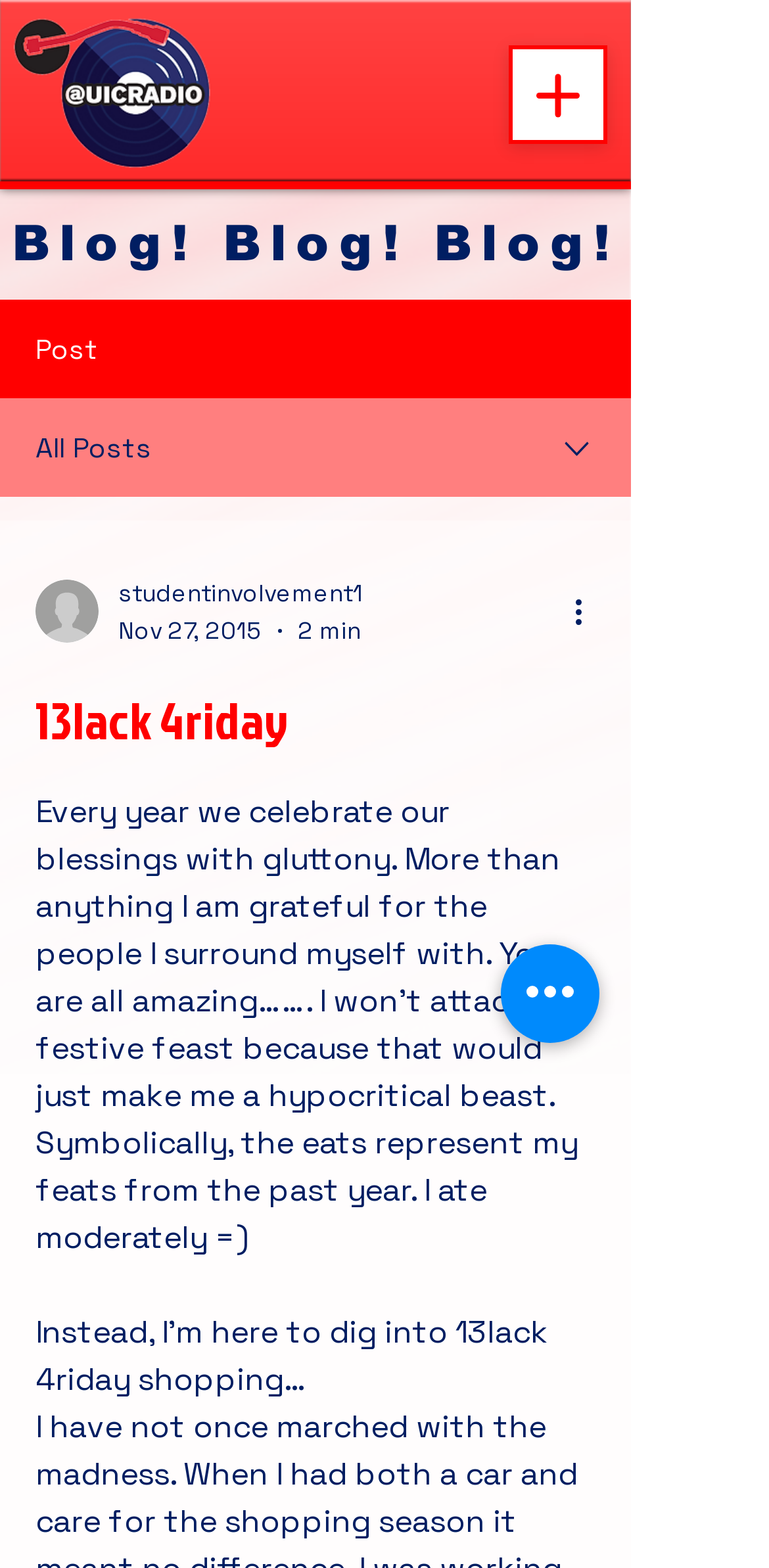Ascertain the bounding box coordinates for the UI element detailed here: "aria-label="Open navigation menu"". The coordinates should be provided as [left, top, right, bottom] with each value being a float between 0 and 1.

[0.662, 0.029, 0.79, 0.092]